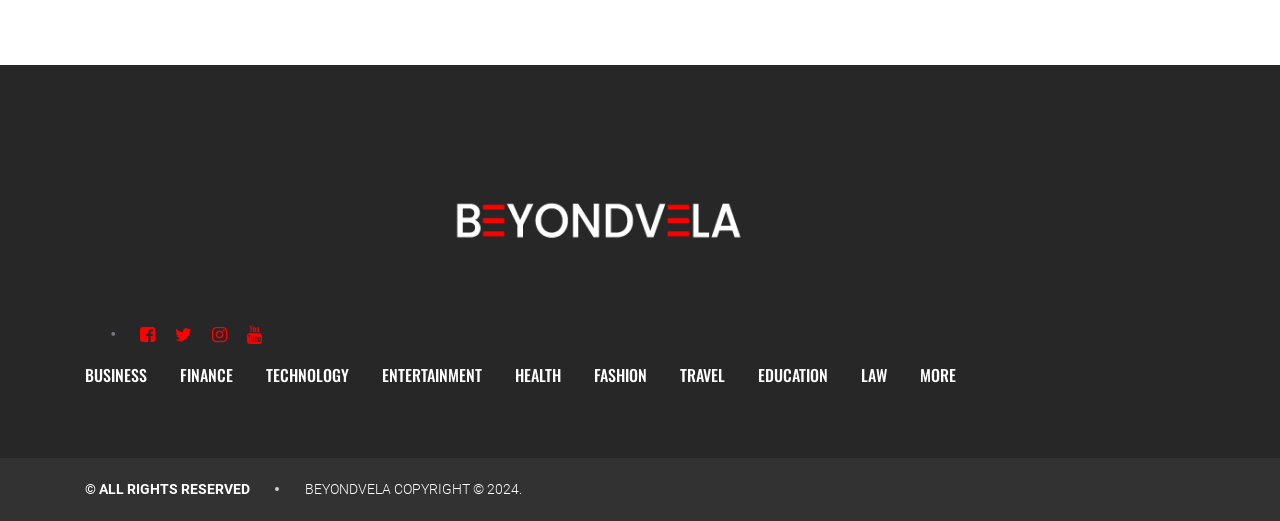Find the bounding box coordinates for the element that must be clicked to complete the instruction: "explore MORE categories". The coordinates should be four float numbers between 0 and 1, indicated as [left, top, right, bottom].

[0.719, 0.698, 0.747, 0.744]